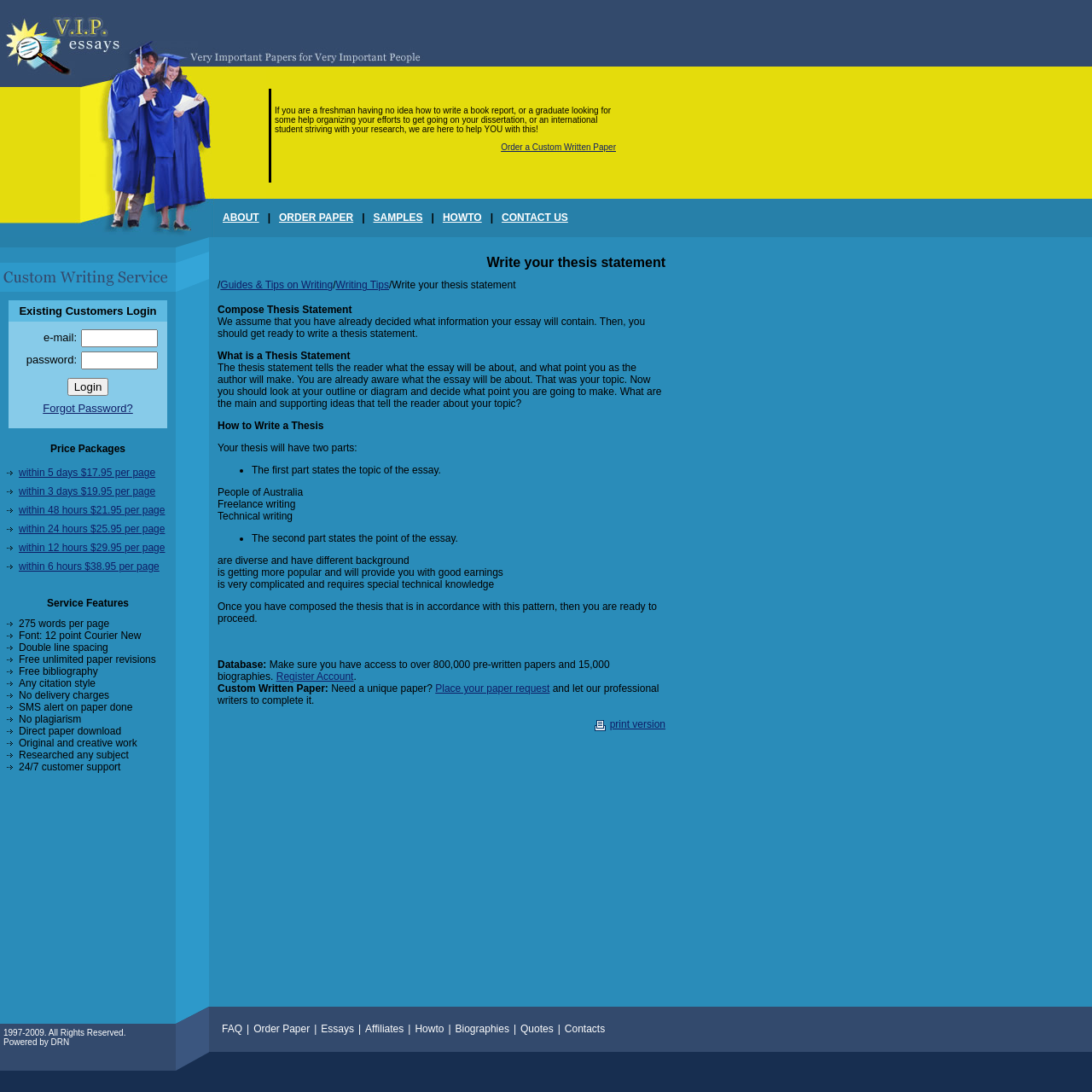Please identify the bounding box coordinates of the element on the webpage that should be clicked to follow this instruction: "Login with your email and password". The bounding box coordinates should be given as four float numbers between 0 and 1, formatted as [left, top, right, bottom].

[0.074, 0.302, 0.145, 0.318]